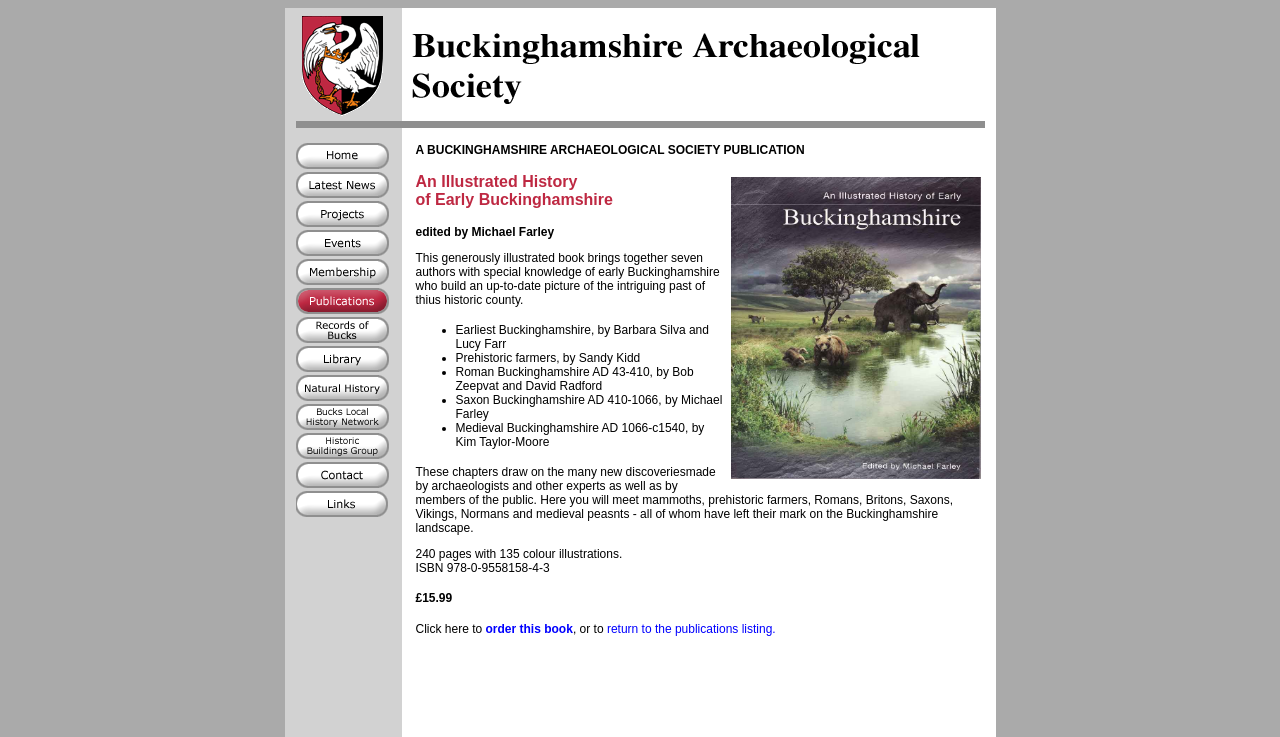Can you give a comprehensive explanation to the question given the content of the image?
What is the last menu item?

The last menu item is located in the last grid cell of the table, and its text content is 'Library', which is also a link.